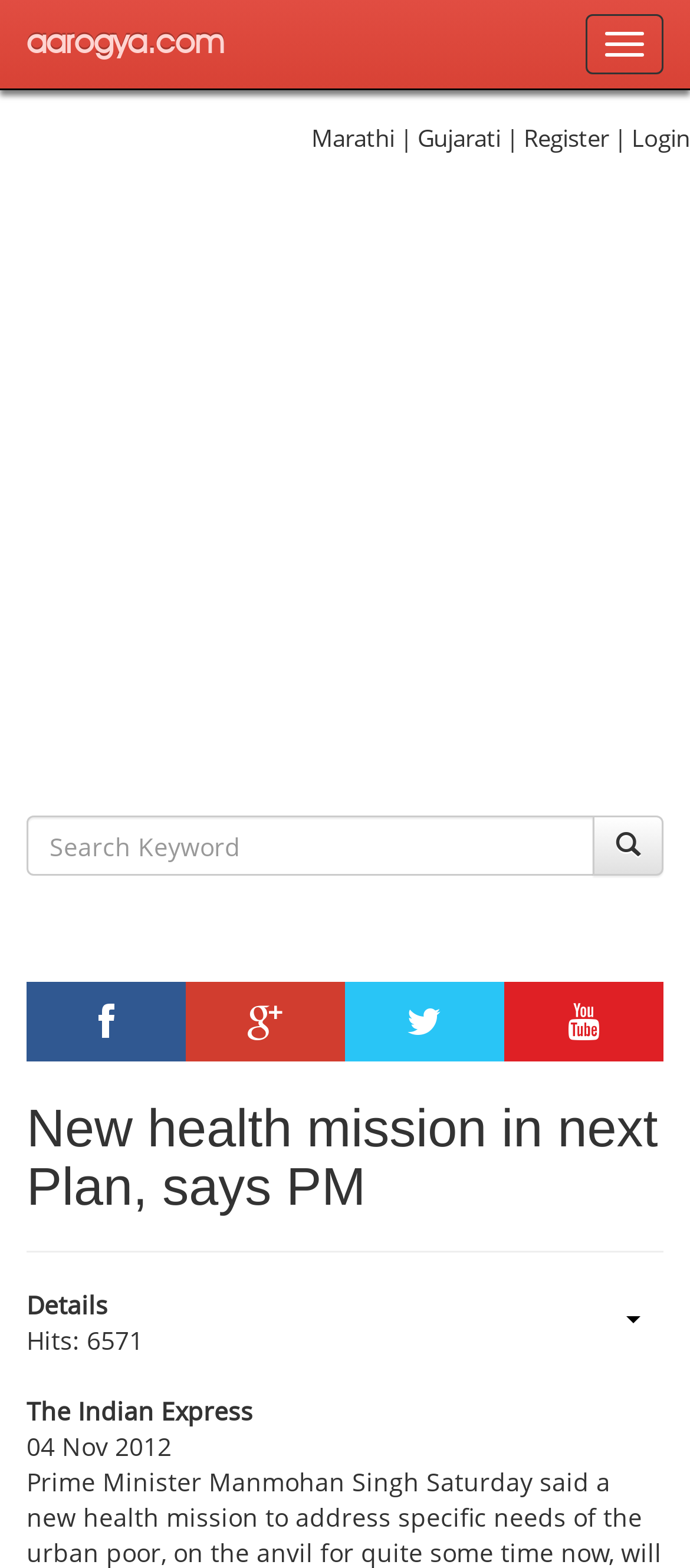Determine the bounding box coordinates for the region that must be clicked to execute the following instruction: "Click the Allow selection button".

None